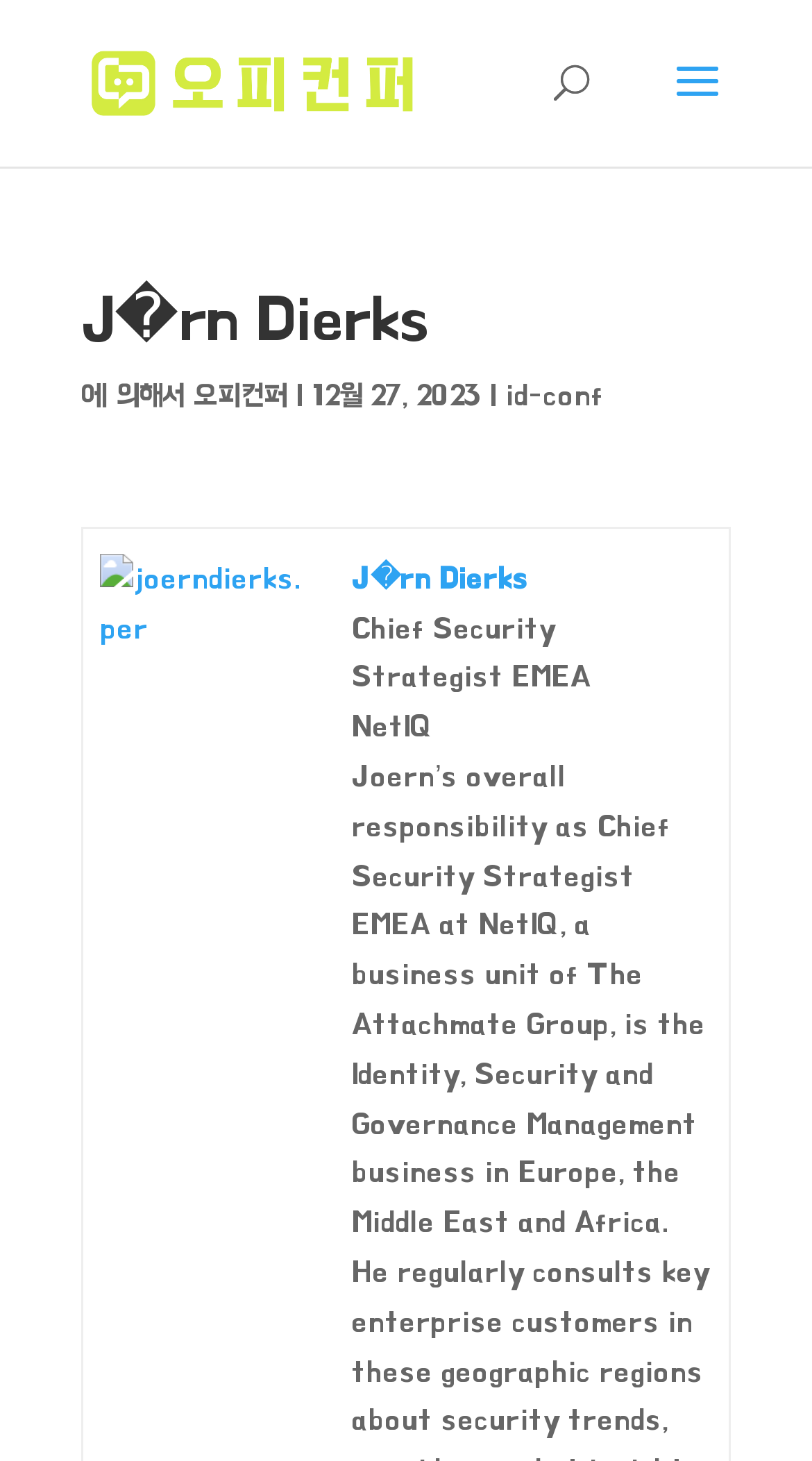Use a single word or phrase to answer the question: 
What is the name of the person on this webpage?

Jörn Dierks